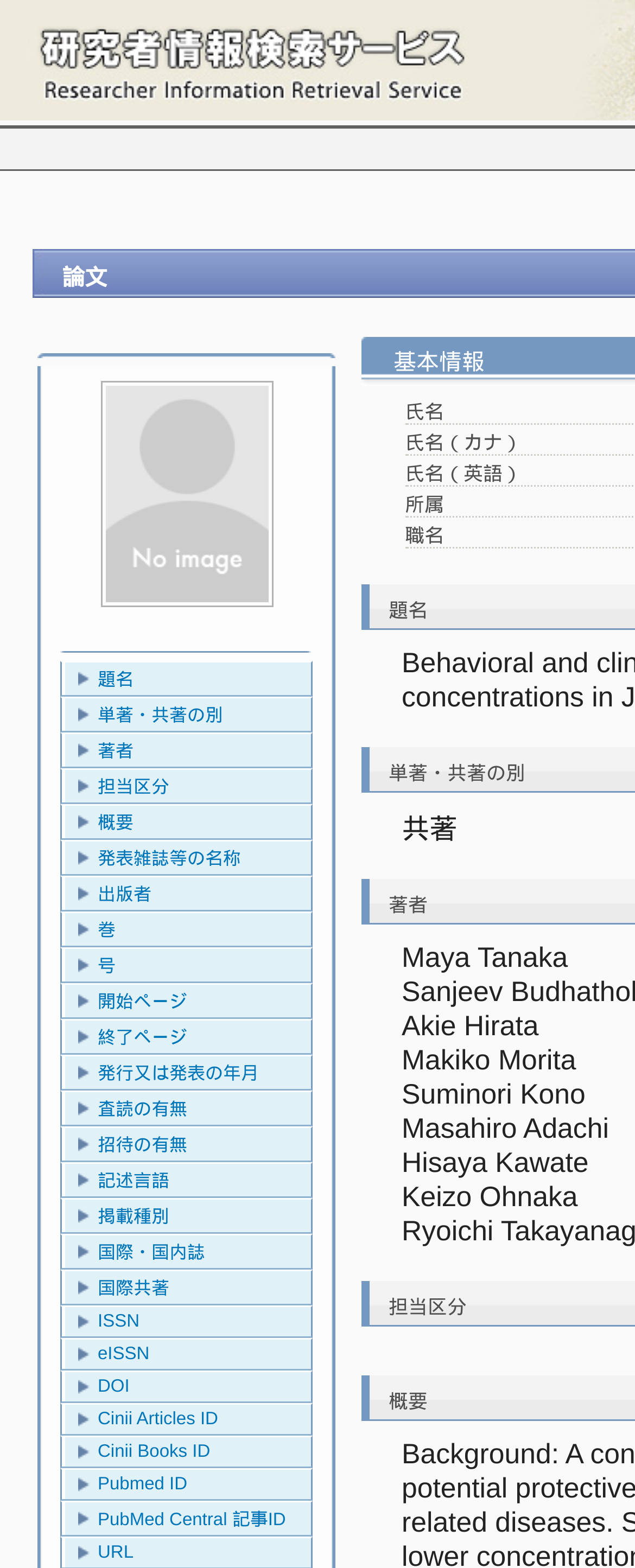Pinpoint the bounding box coordinates of the clickable element to carry out the following instruction: "Click 著者."

[0.103, 0.469, 0.49, 0.489]